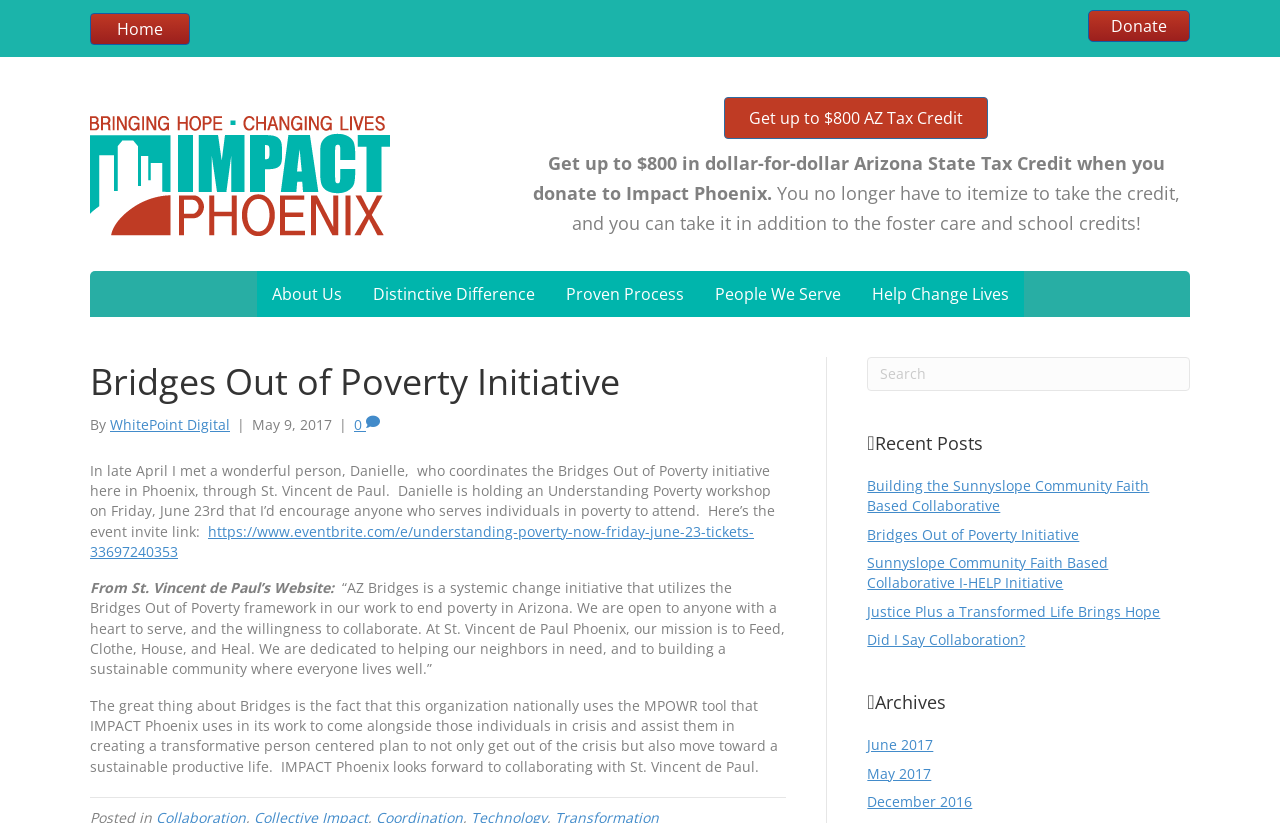Please look at the image and answer the question with a detailed explanation: What is the mission of St. Vincent de Paul Phoenix?

The mission of St. Vincent de Paul Phoenix is mentioned in the text as 'At St. Vincent de Paul Phoenix, our mission is to Feed, Clothe, House, and Heal.'